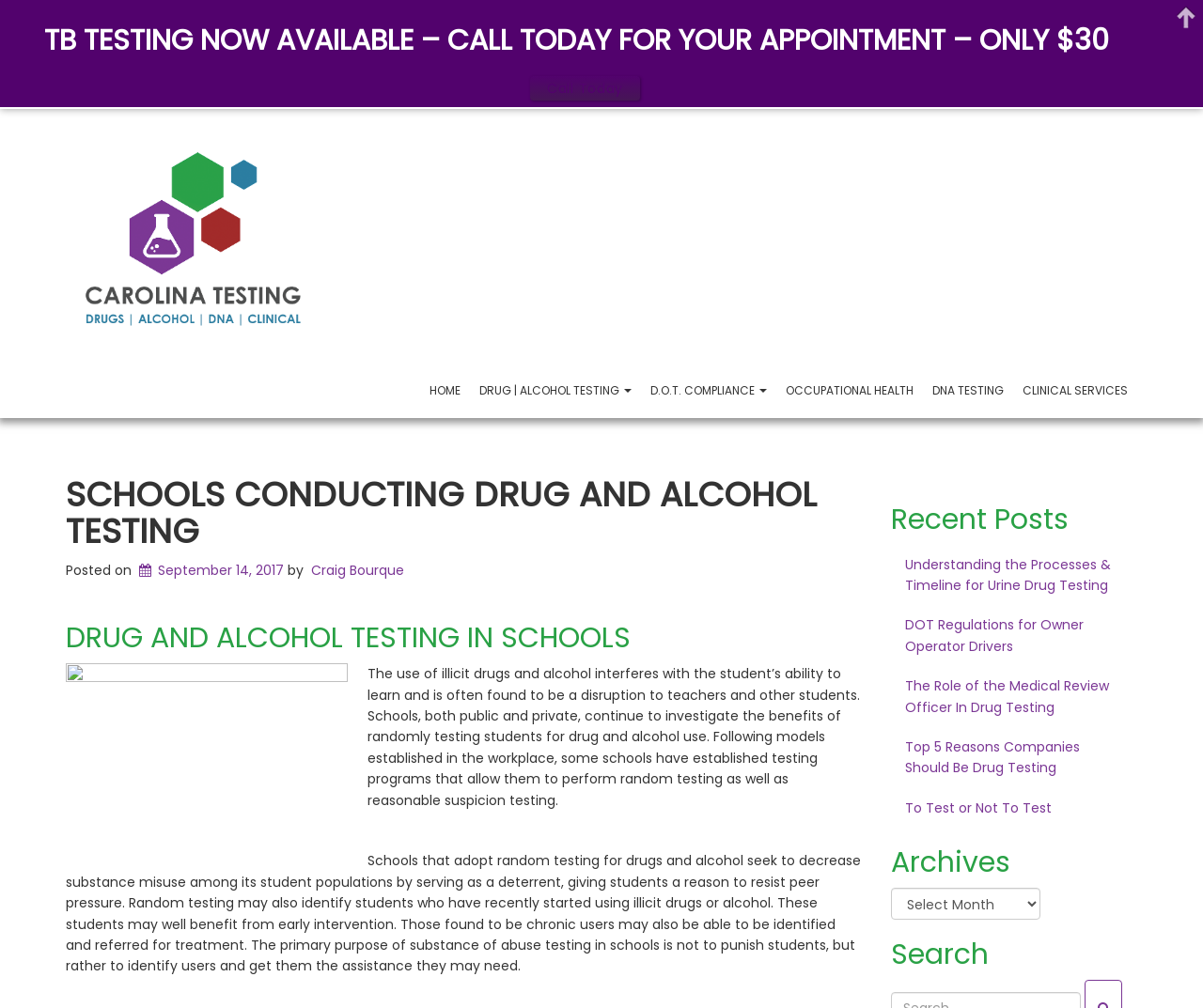Can you show the bounding box coordinates of the region to click on to complete the task described in the instruction: "Select an option from the 'Archives' combobox"?

[0.74, 0.881, 0.864, 0.913]